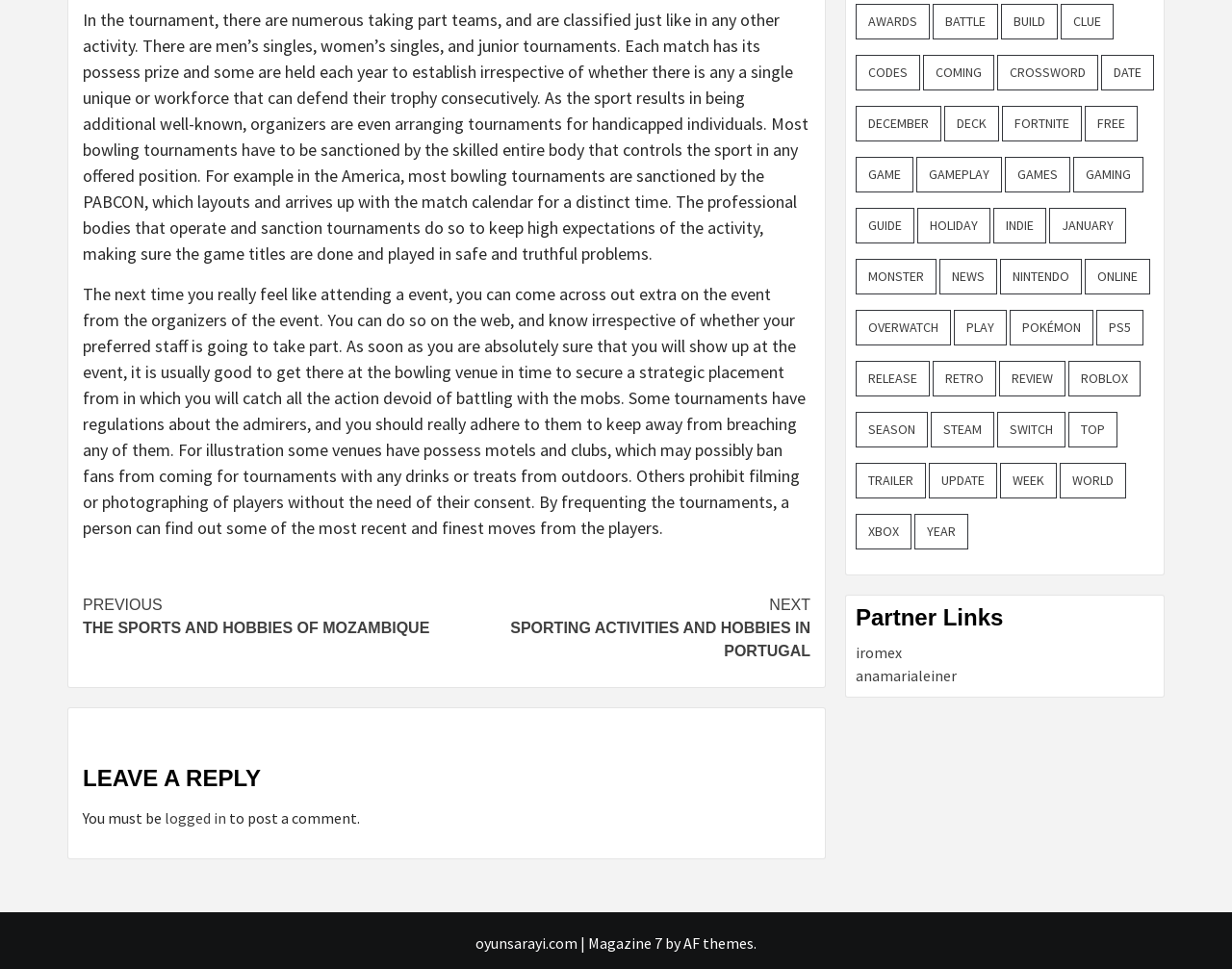What type of tournaments are mentioned on the webpage?
From the image, provide a succinct answer in one word or a short phrase.

Men's singles, women's singles, and junior tournaments